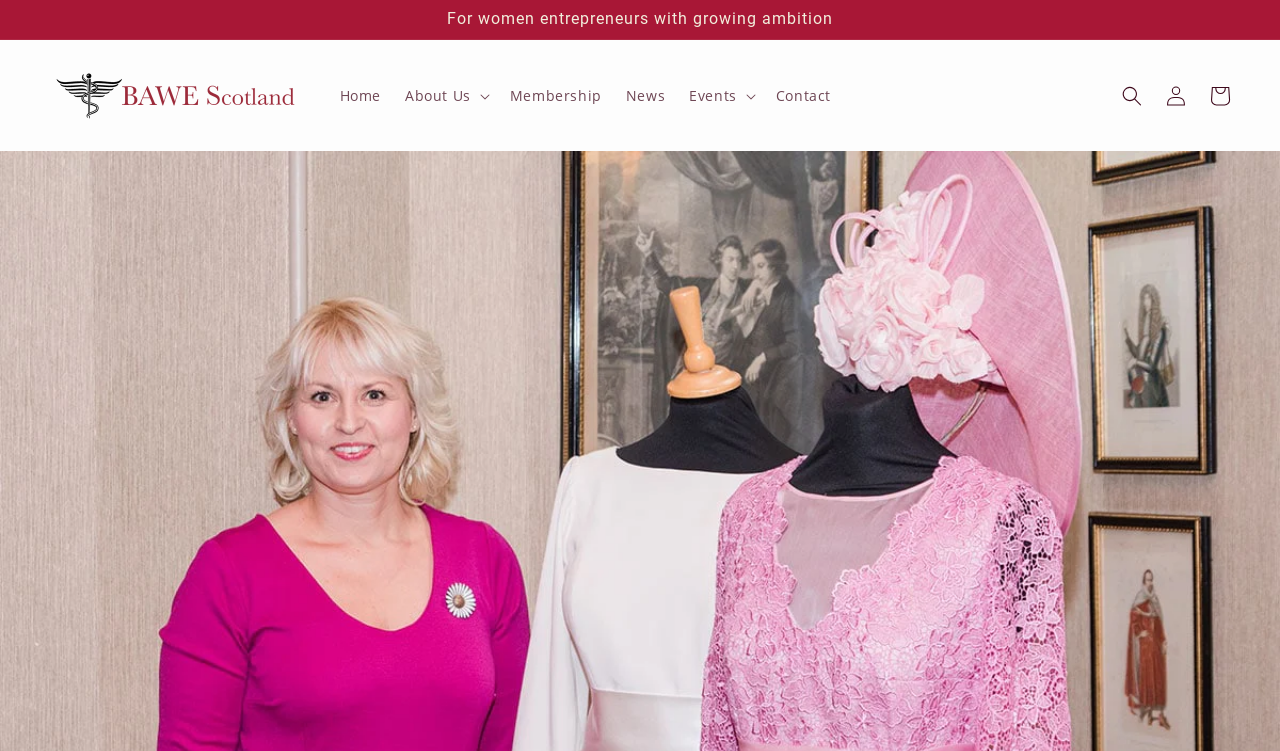Using the description "Kronoform", locate and provide the bounding box of the UI element.

None